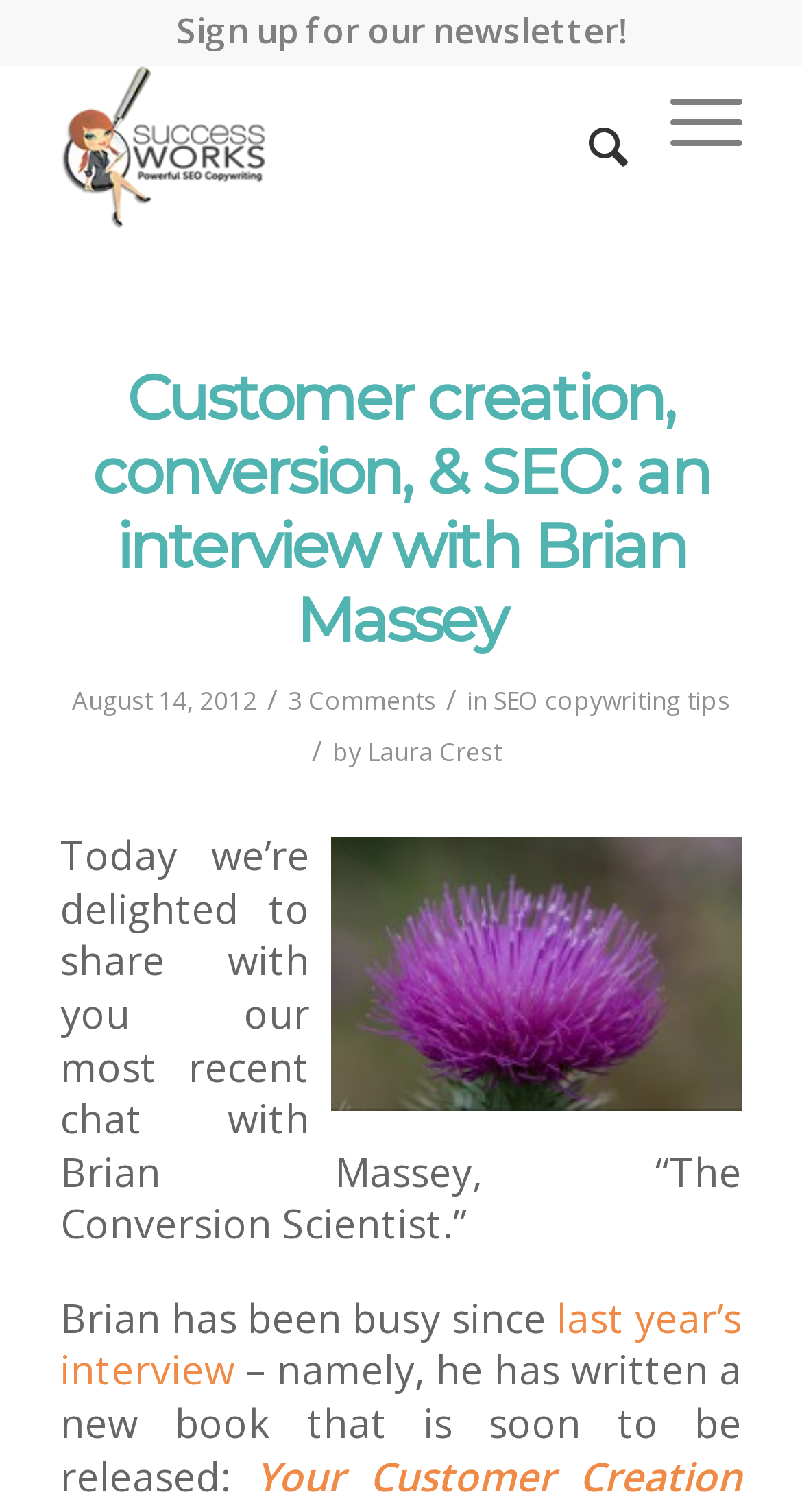Highlight the bounding box coordinates of the region I should click on to meet the following instruction: "Check the published date of the article".

None